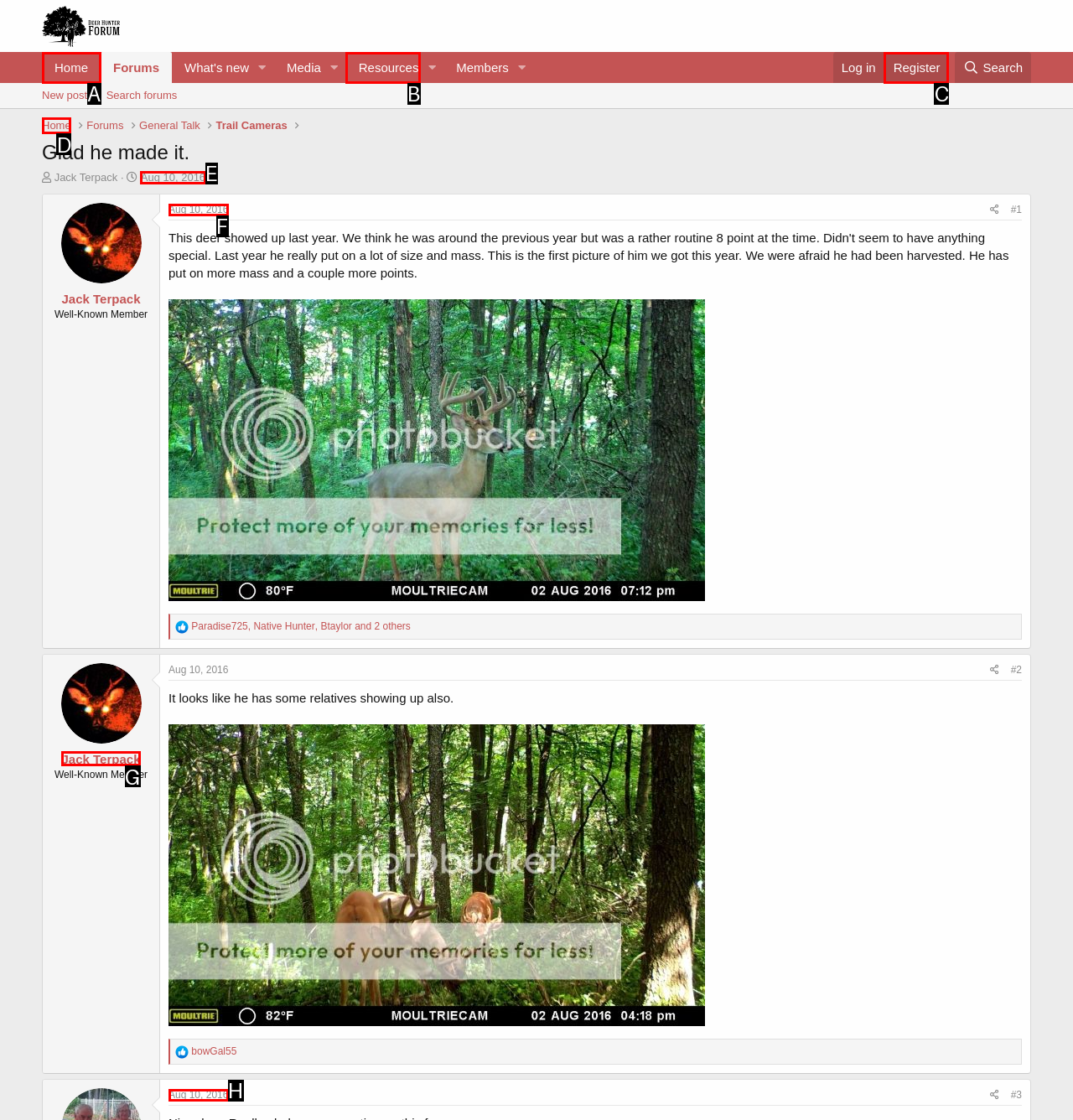Select the letter of the option that corresponds to: Aug 10, 2016
Provide the letter from the given options.

F